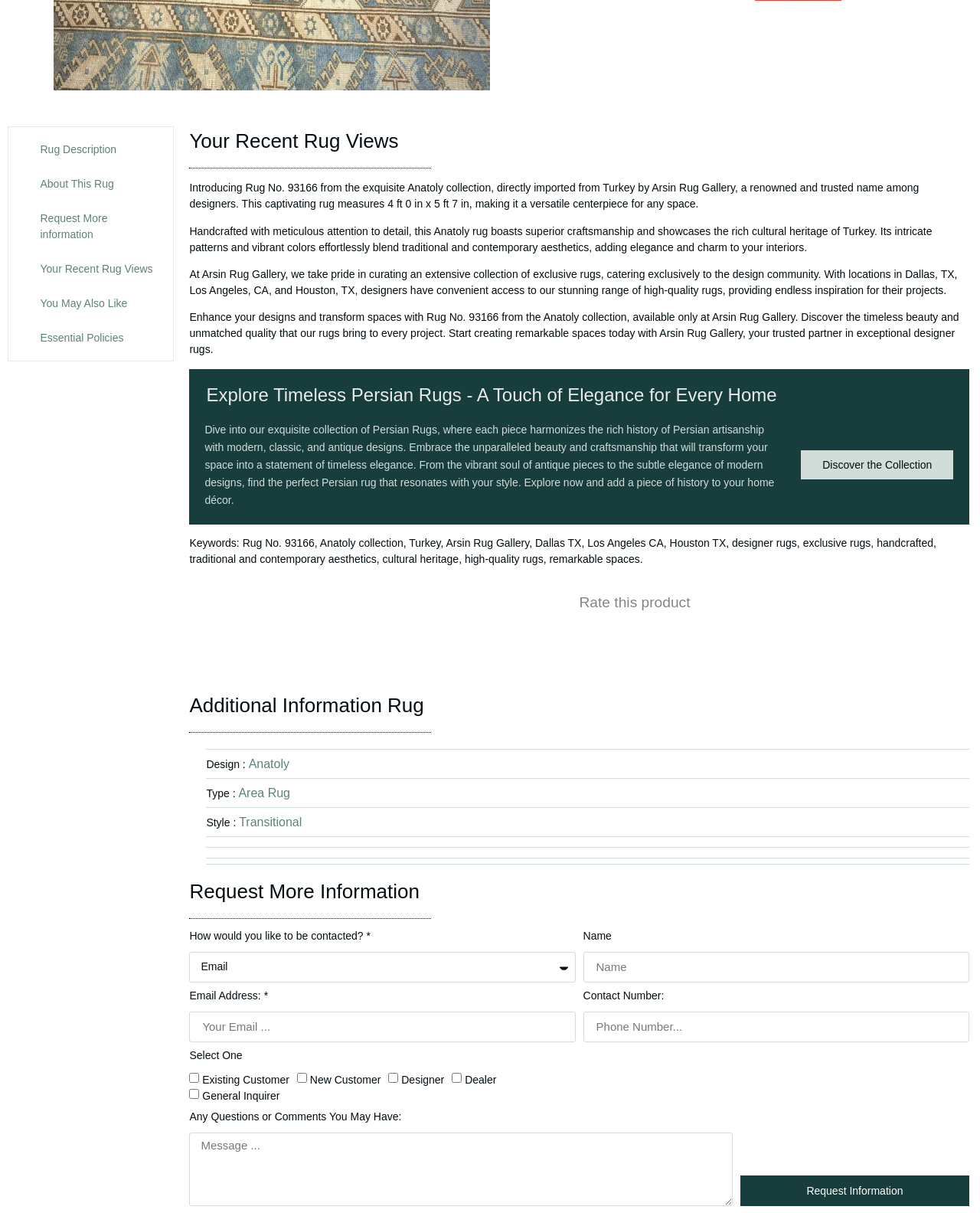What is the style of the rug?
Using the visual information from the image, give a one-word or short-phrase answer.

Transitional